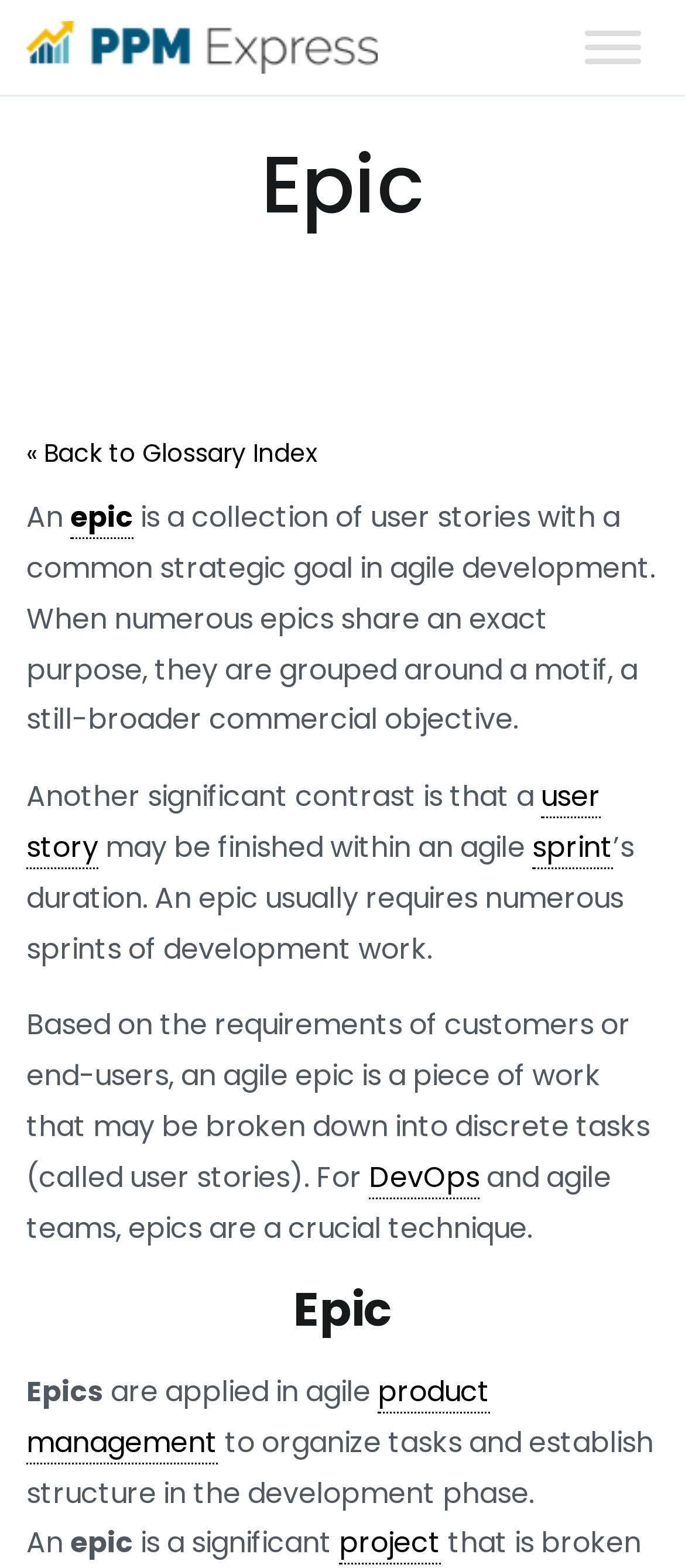Pinpoint the bounding box coordinates of the clickable element needed to complete the instruction: "Learn more about user story". The coordinates should be provided as four float numbers between 0 and 1: [left, top, right, bottom].

[0.103, 0.317, 0.195, 0.344]